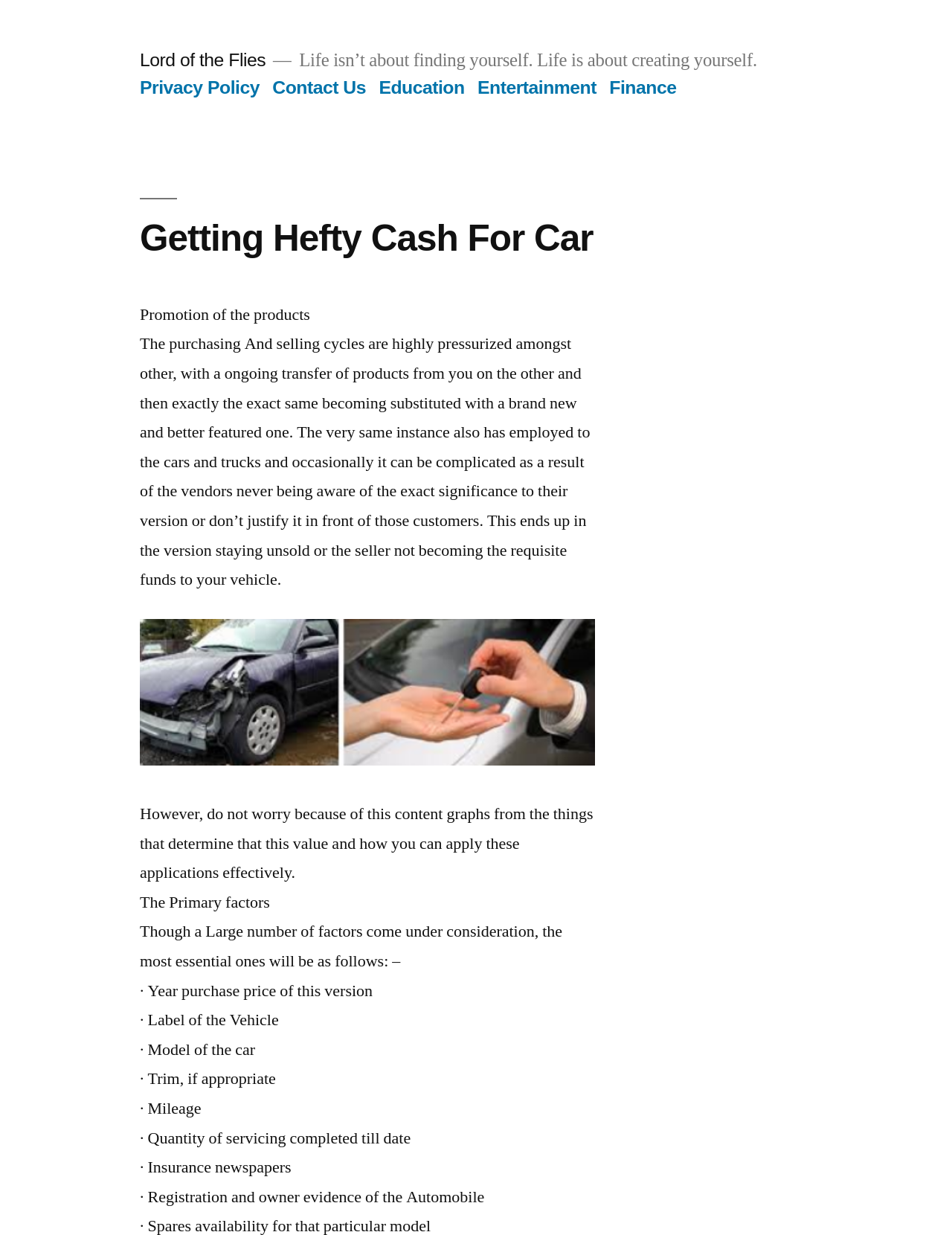Given the webpage screenshot and the description, determine the bounding box coordinates (top-left x, top-left y, bottom-right x, bottom-right y) that define the location of the UI element matching this description: Healthy Green Tea Recipes

None